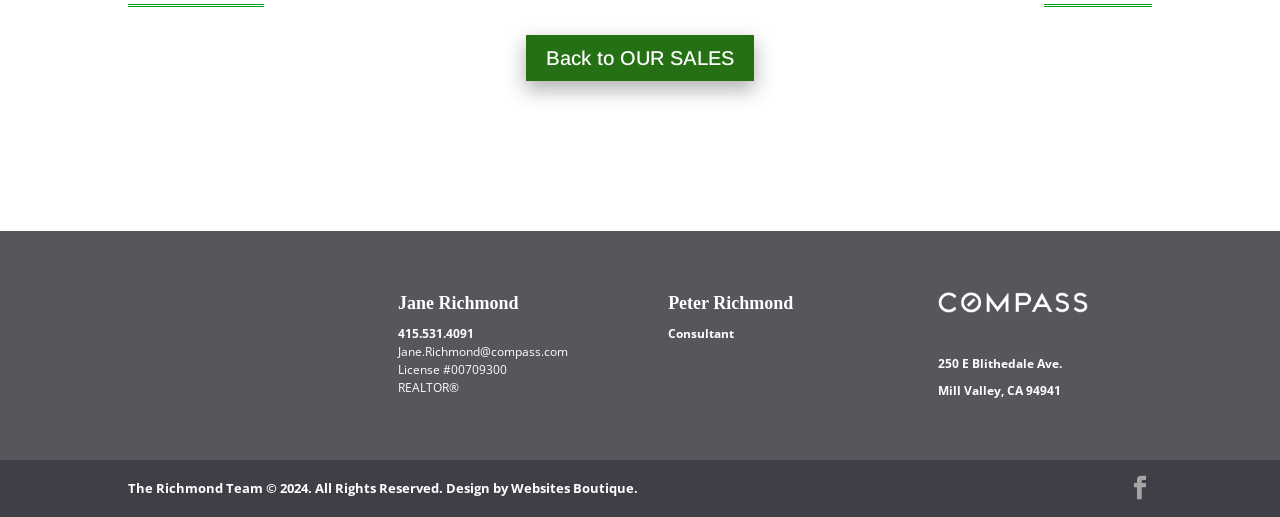Find and provide the bounding box coordinates for the UI element described here: "Facebook". The coordinates should be given as four float numbers between 0 and 1: [left, top, right, bottom].

[0.881, 0.919, 0.9, 0.972]